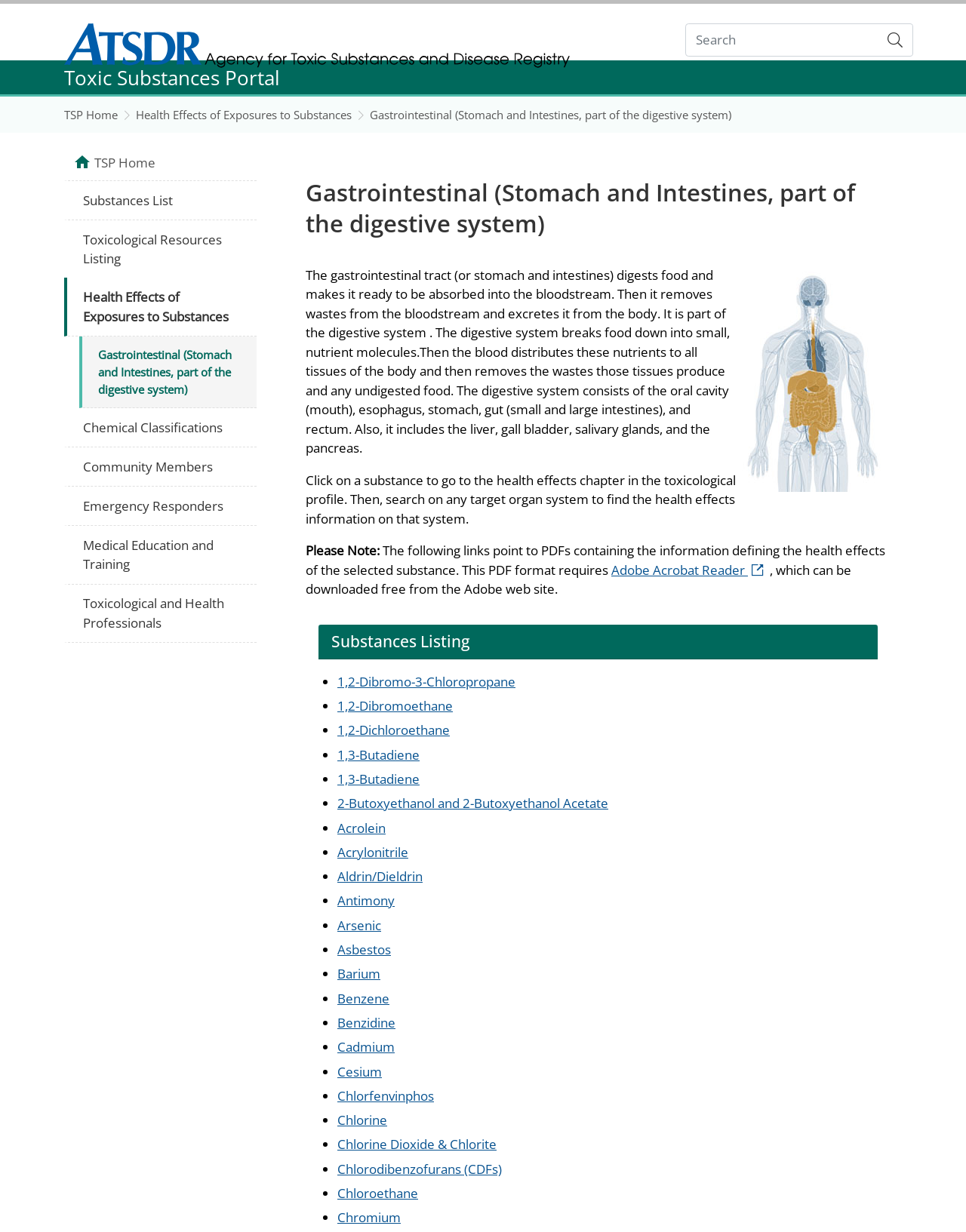Identify the bounding box for the element characterized by the following description: "Medical Education and Training".

[0.066, 0.449, 0.266, 0.496]